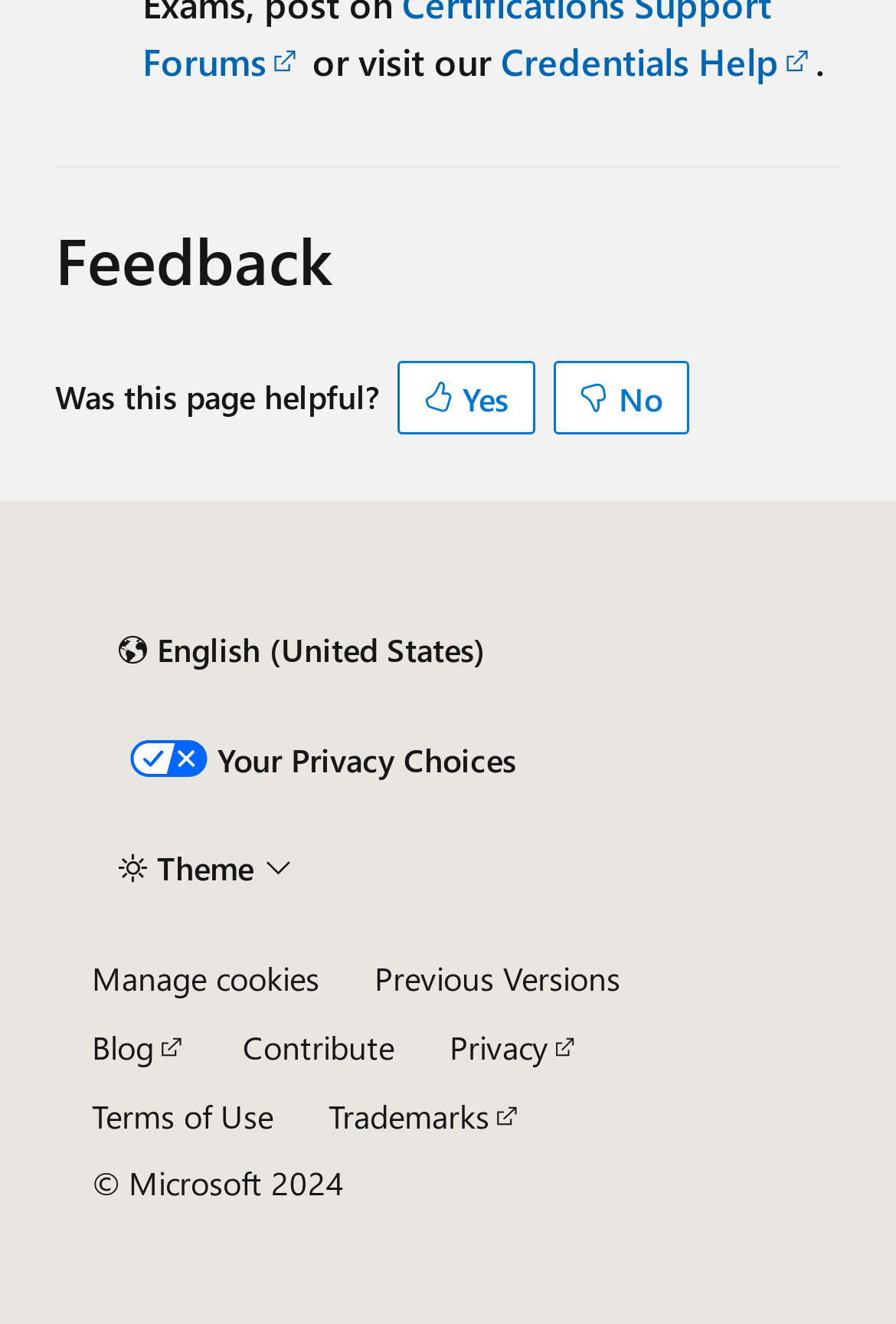Given the description "English (United States)", determine the bounding box of the corresponding UI element.

[0.103, 0.463, 0.571, 0.518]